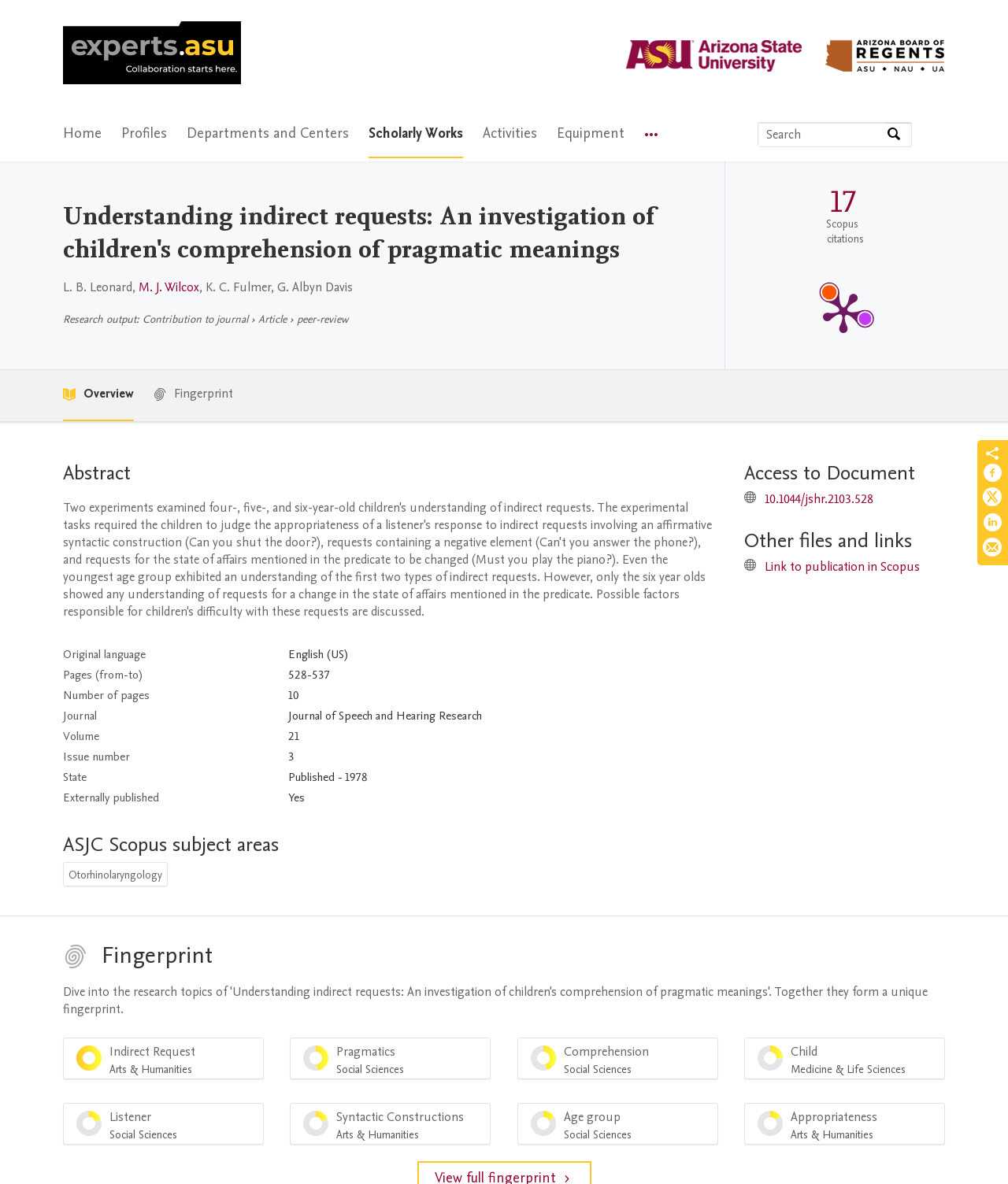Refer to the screenshot and answer the following question in detail:
What is the search function for?

I found the answer by looking at the static text element 'Search by expertise, name or affiliation' which is above the search textbox and button.